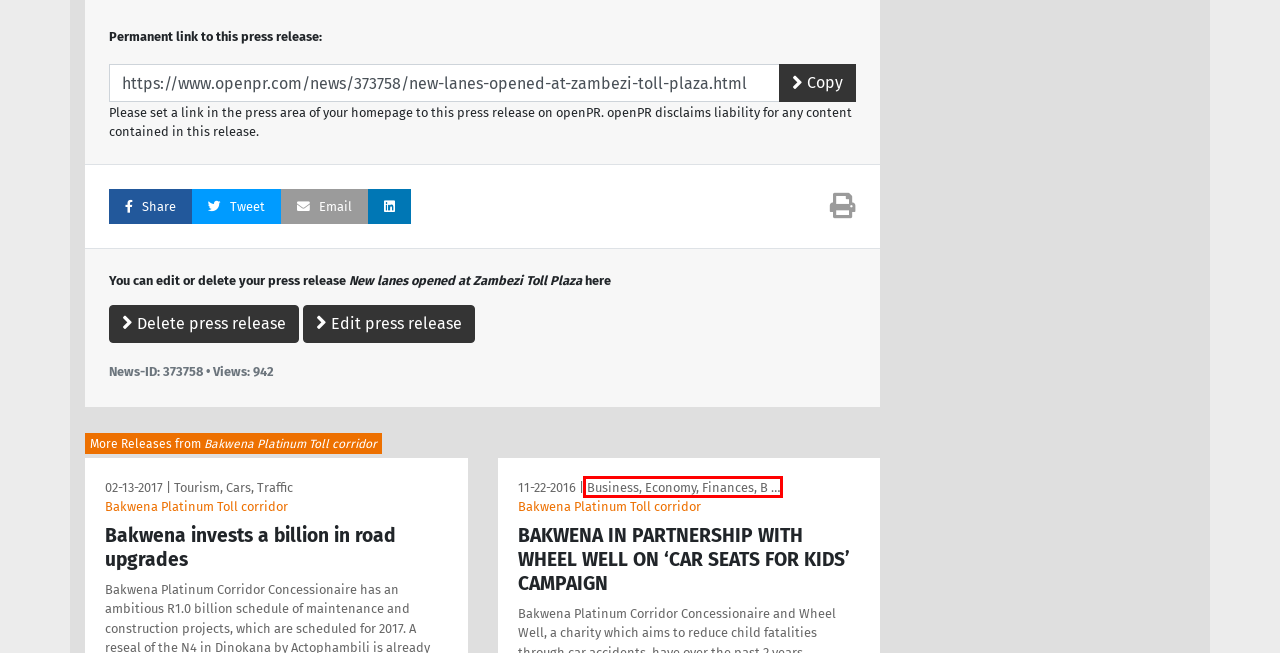You are provided a screenshot of a webpage featuring a red bounding box around a UI element. Choose the webpage description that most accurately represents the new webpage after clicking the element within the red bounding box. Here are the candidates:
A. BAKWENA IN PARTNERSHIP WITH WHEEL WELL ON ‘CAR SEATS
B. openPR.com - press releases of the category Business, Economy, Finances, Banking & Insurance
C. Hannover Adventure Zoo is millionaire
D. openPR.com - Press Releases and Business News for free
E. openPR.com - Press Release Archive
F. Bakwena invests a billion in road upgrades
G. Bakwena Platinum Toll corridor - press releases - openPR.com
H. openPR.com - press releases of the category Tourism, Cars, Traffic

B